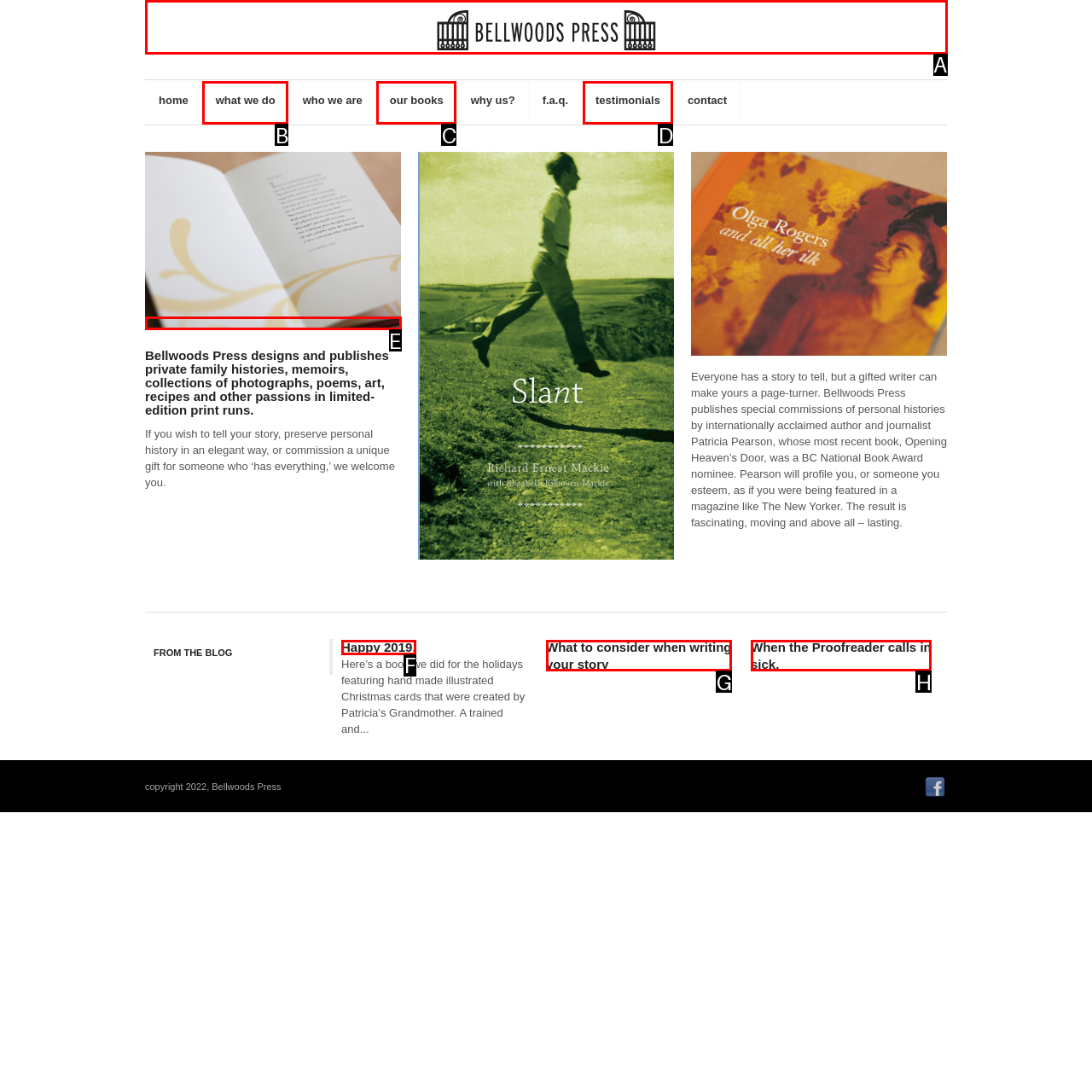Find the option that best fits the description: our books. Answer with the letter of the option.

C